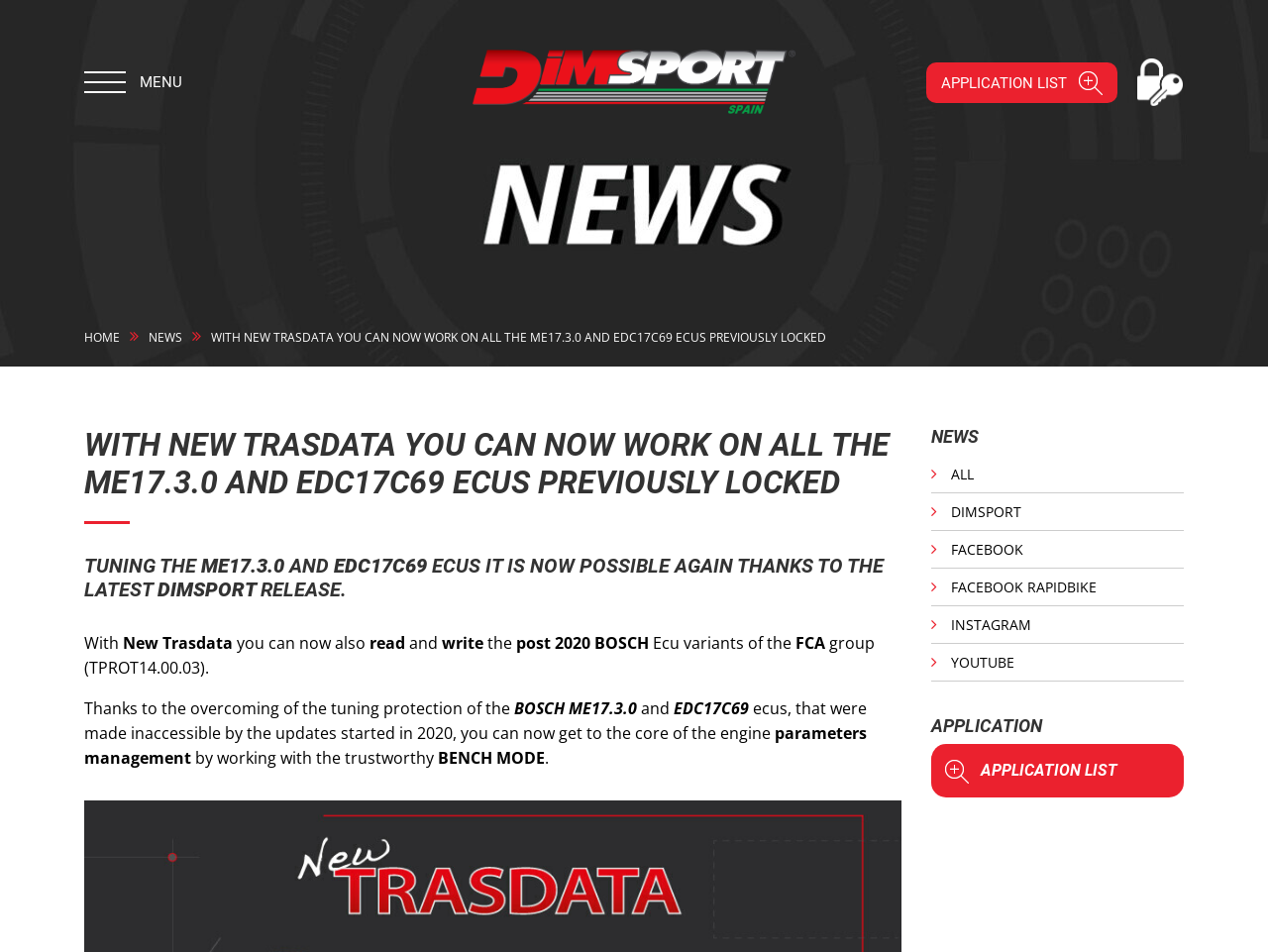Determine the bounding box coordinates of the element's region needed to click to follow the instruction: "Visit the DIMSPORT - ENGINE CALIBRATION SPECIALISTS website". Provide these coordinates as four float numbers between 0 and 1, formatted as [left, top, right, bottom].

[0.373, 0.052, 0.627, 0.121]